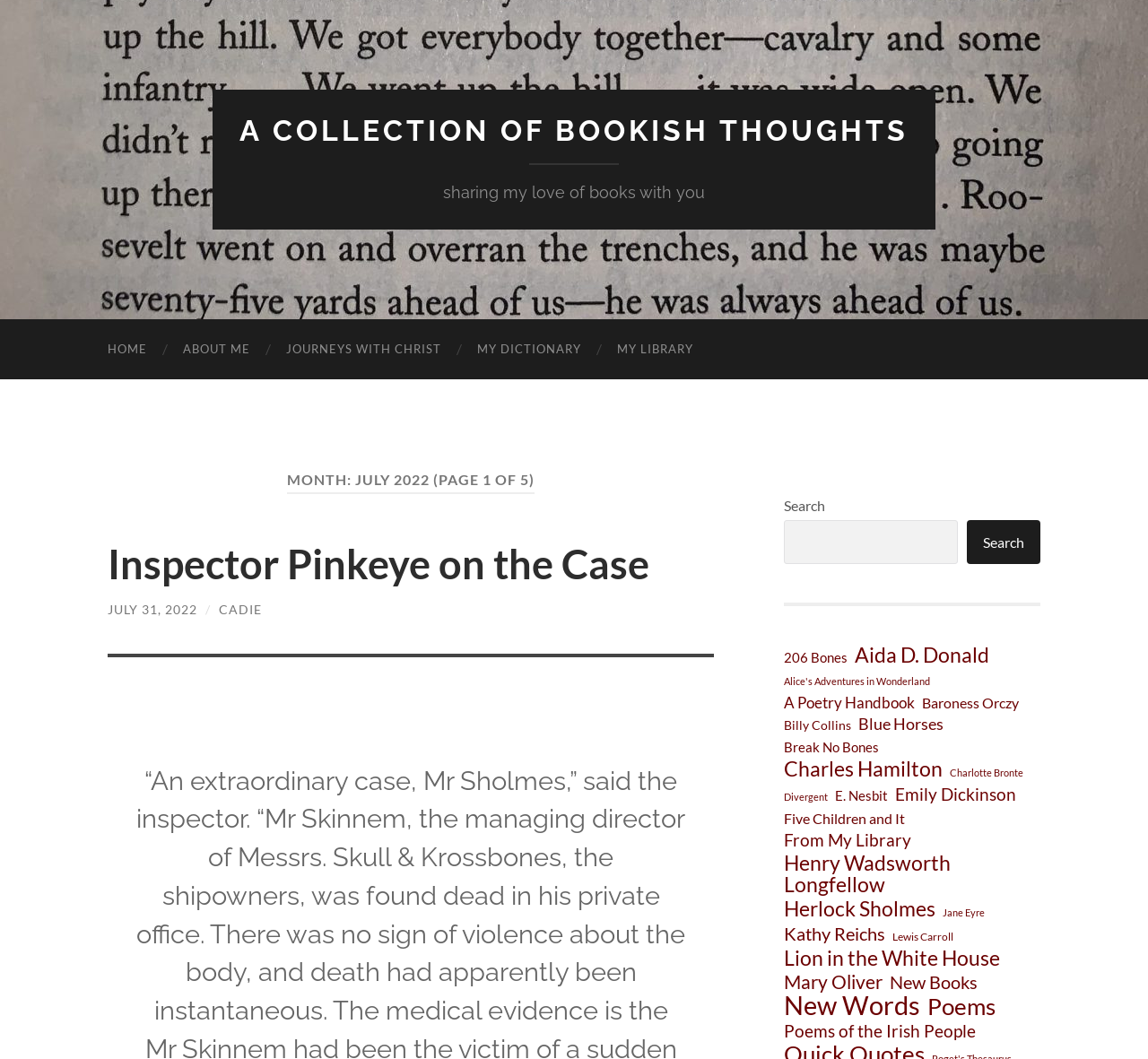Please locate the clickable area by providing the bounding box coordinates to follow this instruction: "Go to the home page".

[0.078, 0.301, 0.144, 0.358]